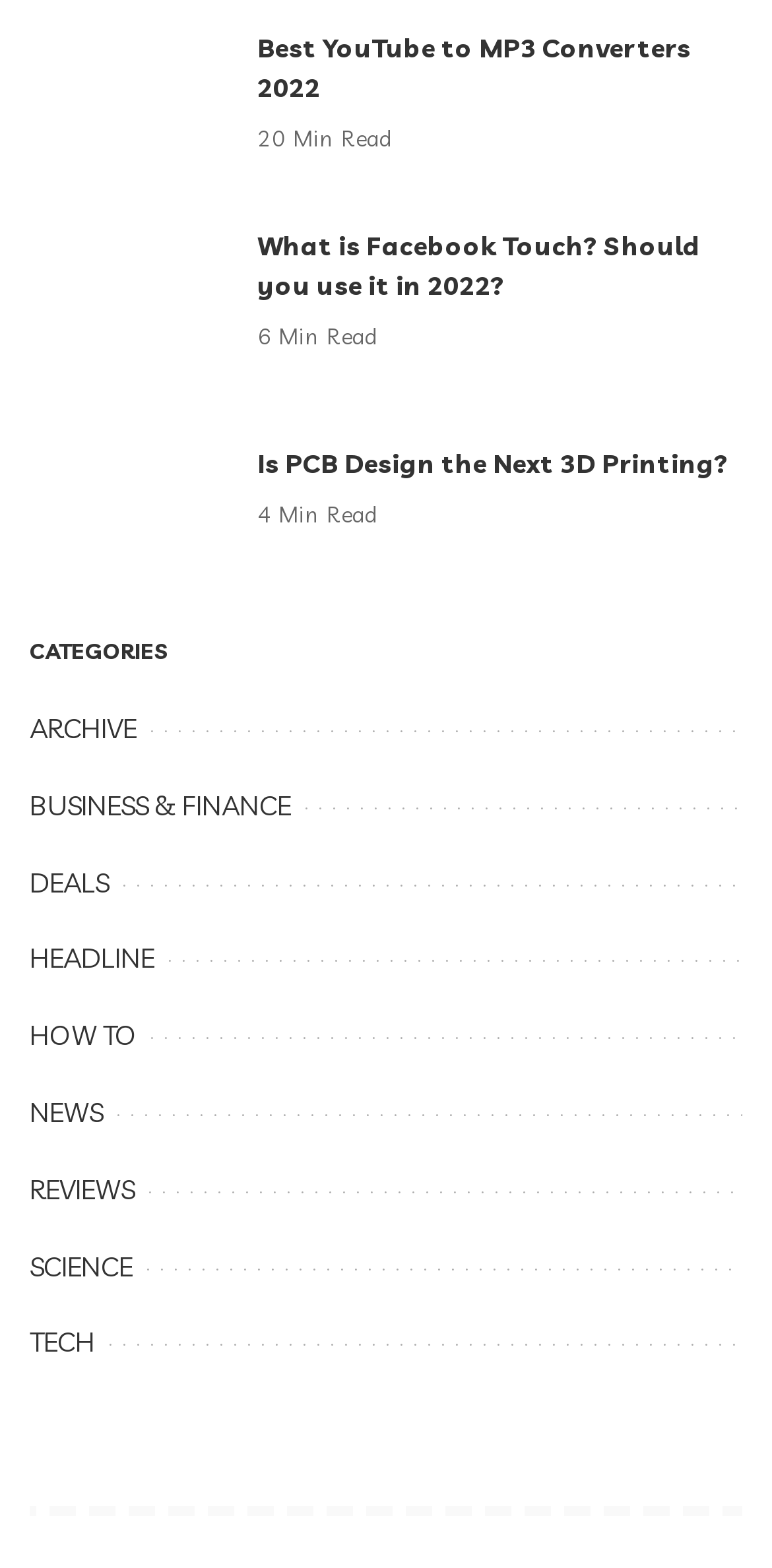Provide the bounding box coordinates for the area that should be clicked to complete the instruction: "Visit the ARCHIVE page".

[0.038, 0.453, 0.177, 0.476]